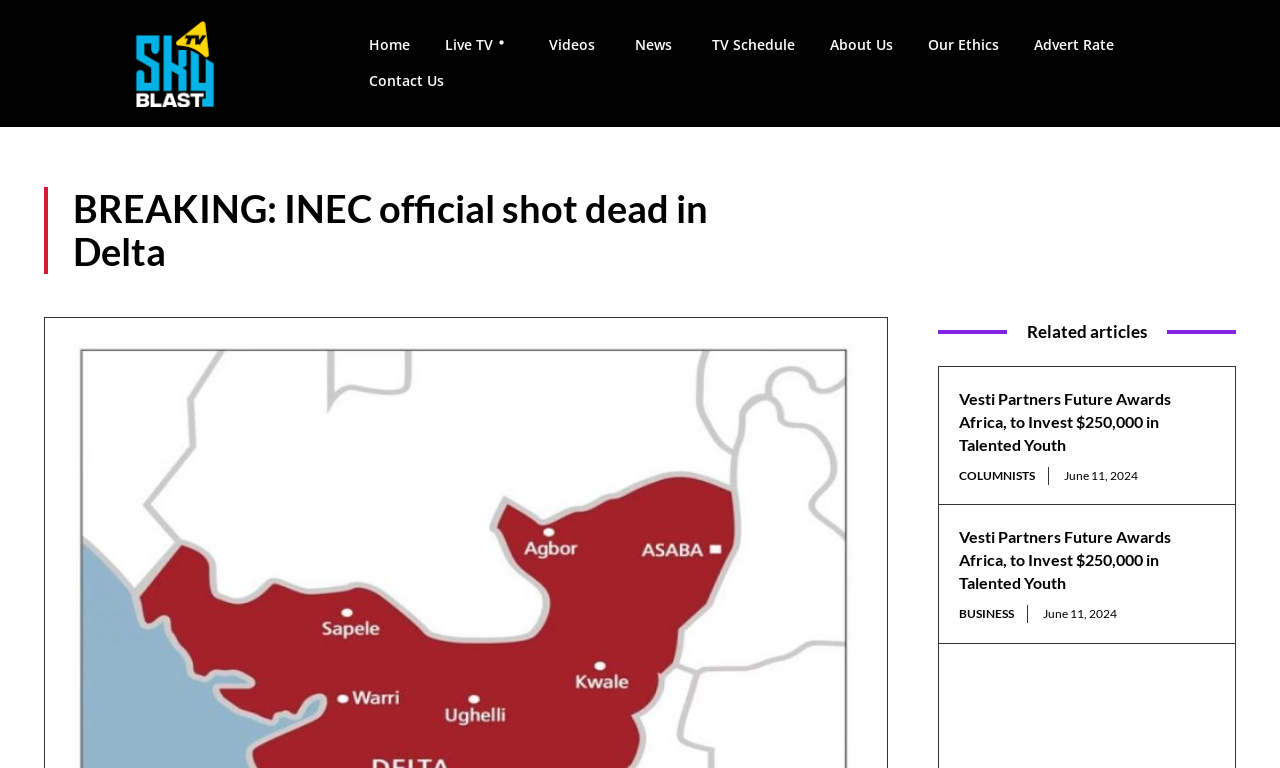Please locate the bounding box coordinates of the element that should be clicked to achieve the given instruction: "Click the Home link".

[0.277, 0.035, 0.332, 0.082]